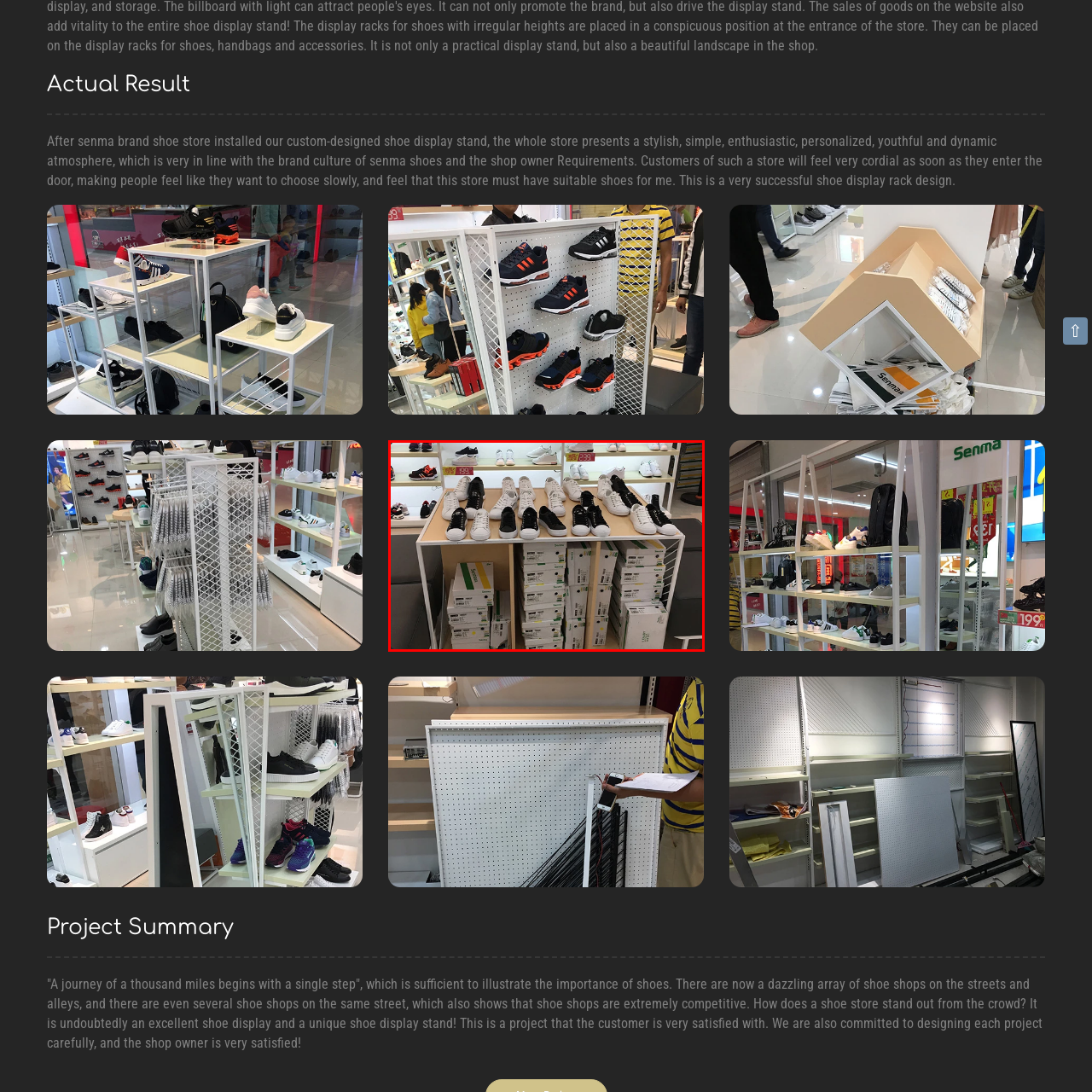What is underneath the main display?
Analyze the highlighted section in the red bounding box of the image and respond to the question with a detailed explanation.

The image shows several boxes neatly stacked underneath the main display, illustrating the store's commitment to presentation and further enhancing the shopping experience.